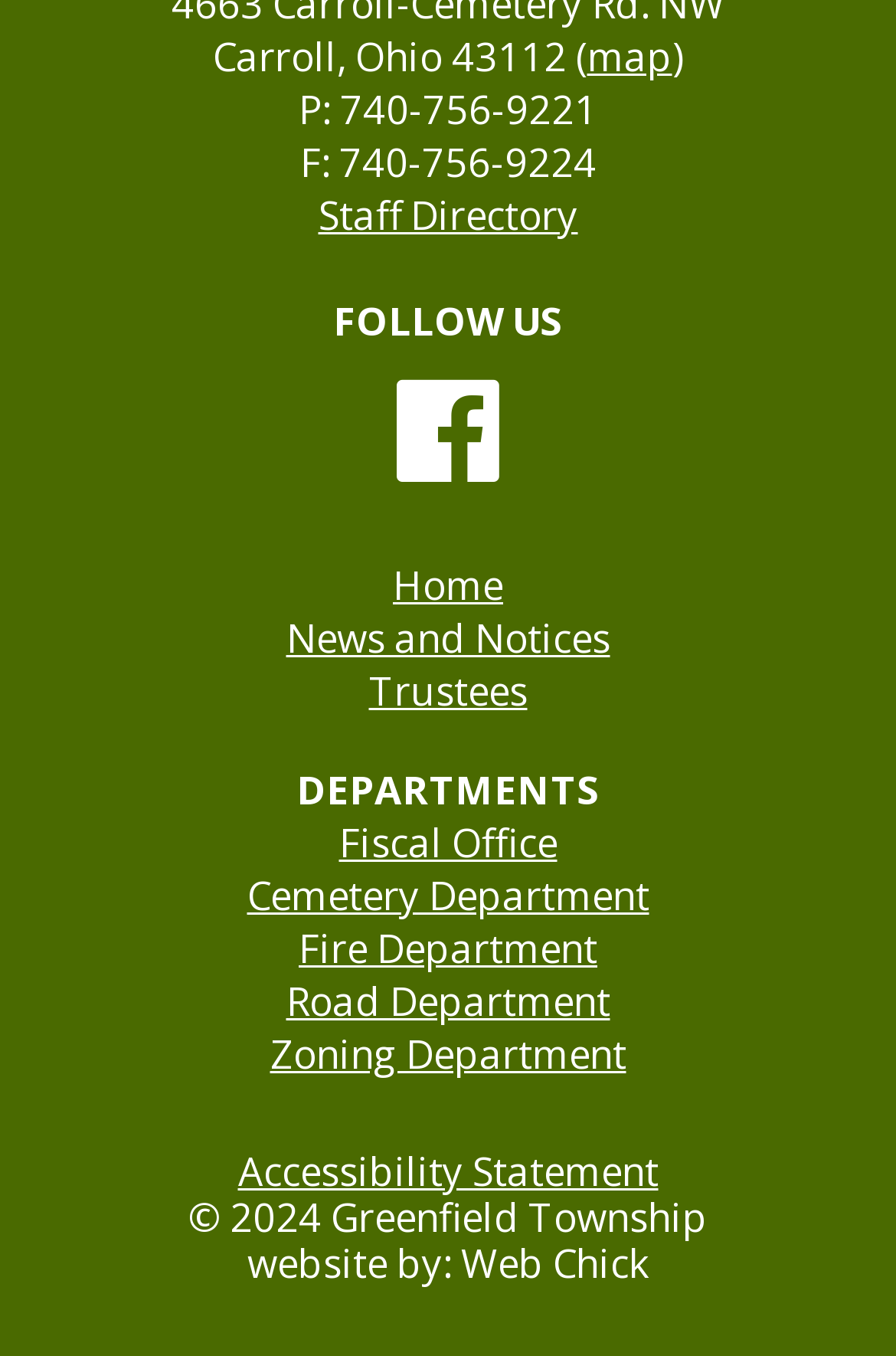Given the content of the image, can you provide a detailed answer to the question?
What is the township's phone number?

The township's phone number can be found in the top section of the webpage, next to the 'P:' label, which is a link with the text '740-756-9221'.